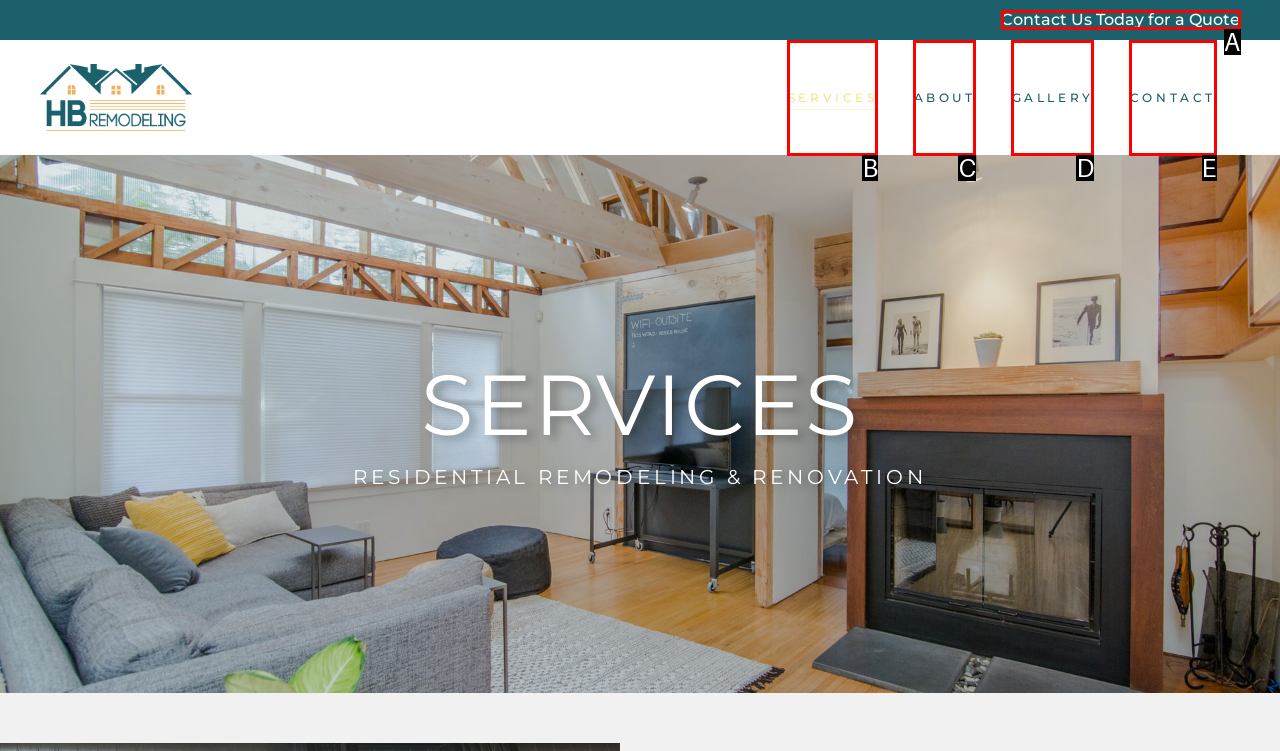From the options shown, which one fits the description: Gallery? Respond with the appropriate letter.

D